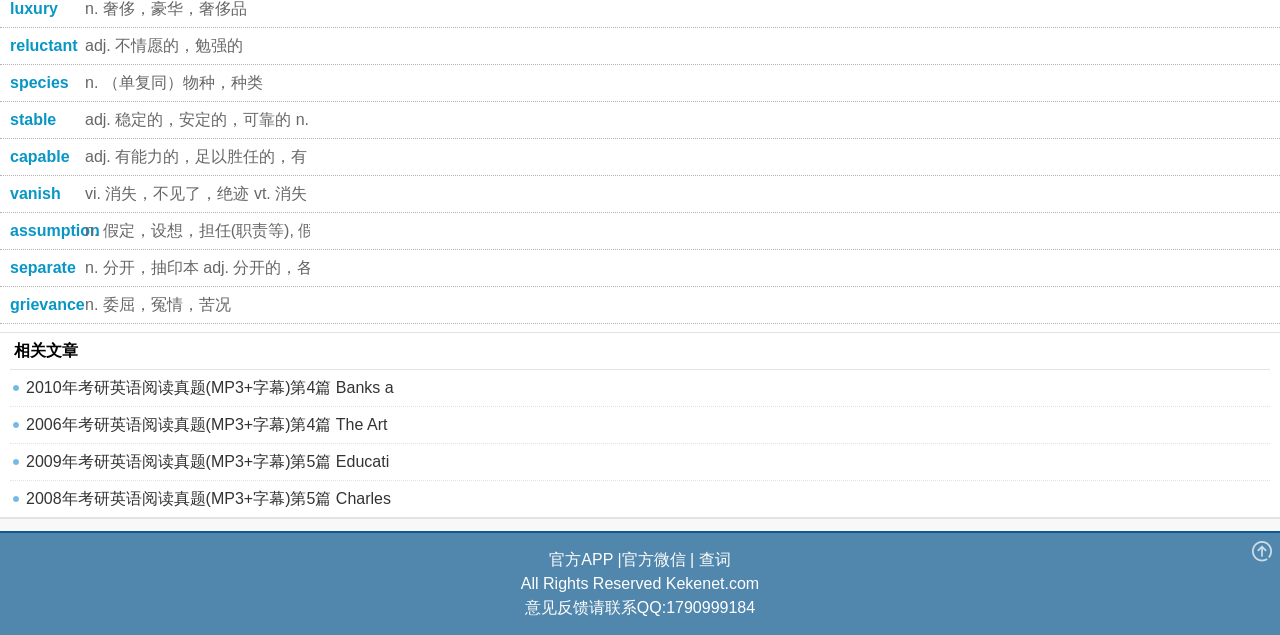Please determine the bounding box coordinates for the UI element described here. Use the format (top-left x, top-left y, bottom-right x, bottom-right y) with values bounded between 0 and 1: 2009年考研英语阅读真题(MP3+字幕)第5篇 Educati

[0.008, 0.699, 0.992, 0.756]